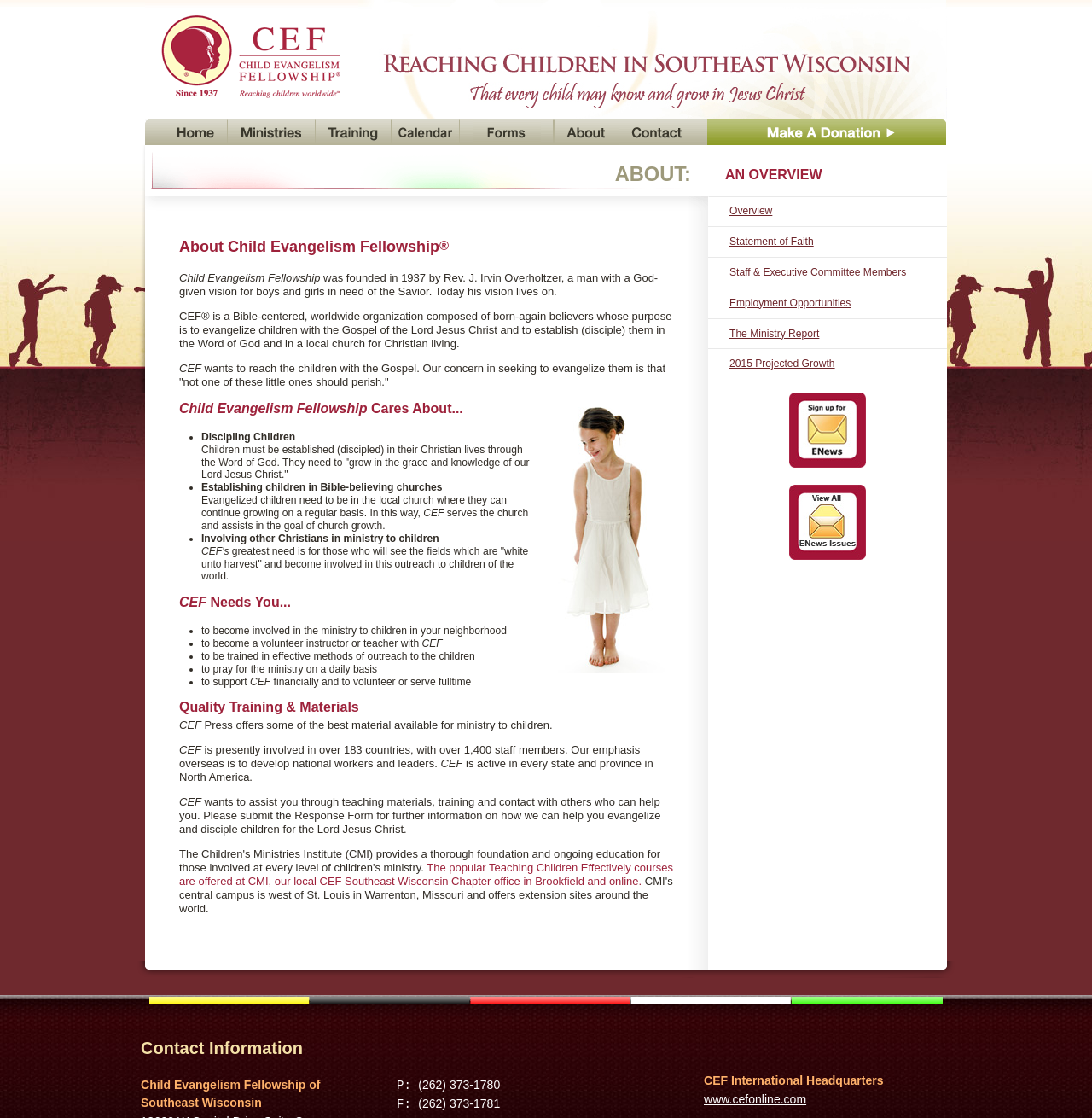Pinpoint the bounding box coordinates of the clickable area needed to execute the instruction: "Visit the CEF International Headquarters website". The coordinates should be specified as four float numbers between 0 and 1, i.e., [left, top, right, bottom].

[0.645, 0.977, 0.738, 0.989]